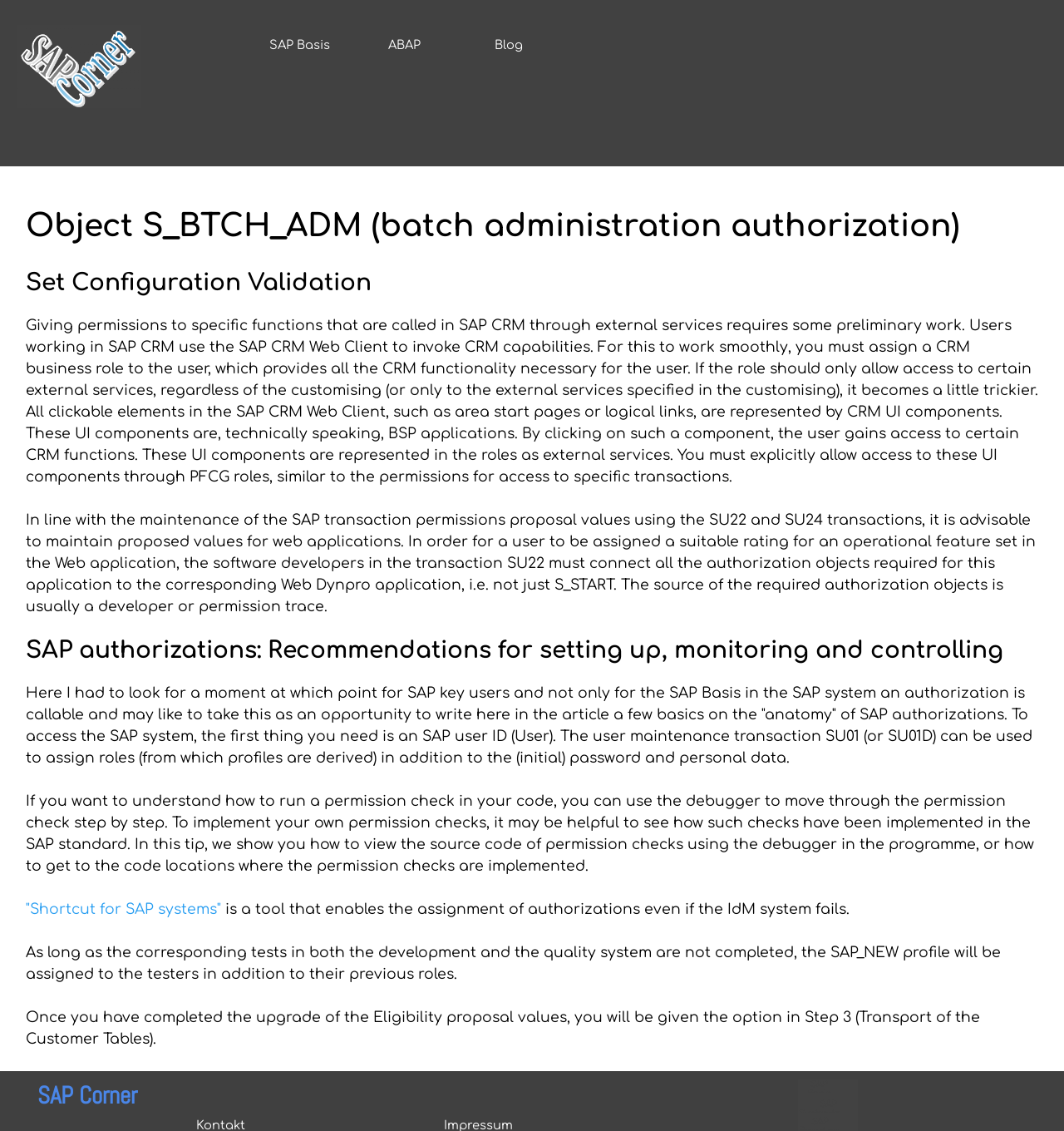Please find the bounding box for the UI component described as follows: "Blog".

[0.435, 0.029, 0.521, 0.051]